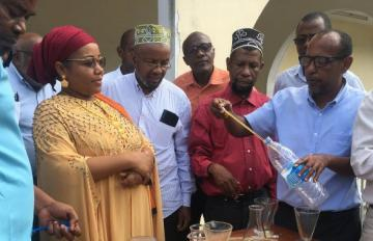Create an elaborate description of the image, covering every aspect.

This image captures a moment during a practical demonstration at the third training session for secondary school supervisors in the Comoros, organized by the Office for Climate Education. In the foreground, a facilitator holds a bottle of water, pouring it into a measuring cup, showcasing a scientific experiment or demonstration. The audience, comprised of attendees in traditional attire, observes attentively, indicating the importance of hands-on learning in education. Notably, a woman in a beautifully designed yellow garment and a headscarf stands prominently, engaging with the activity. The group embodies a commitment to enhancing STEM education through interactive methods, highlighting the collaboration between educational institutions and local communities.